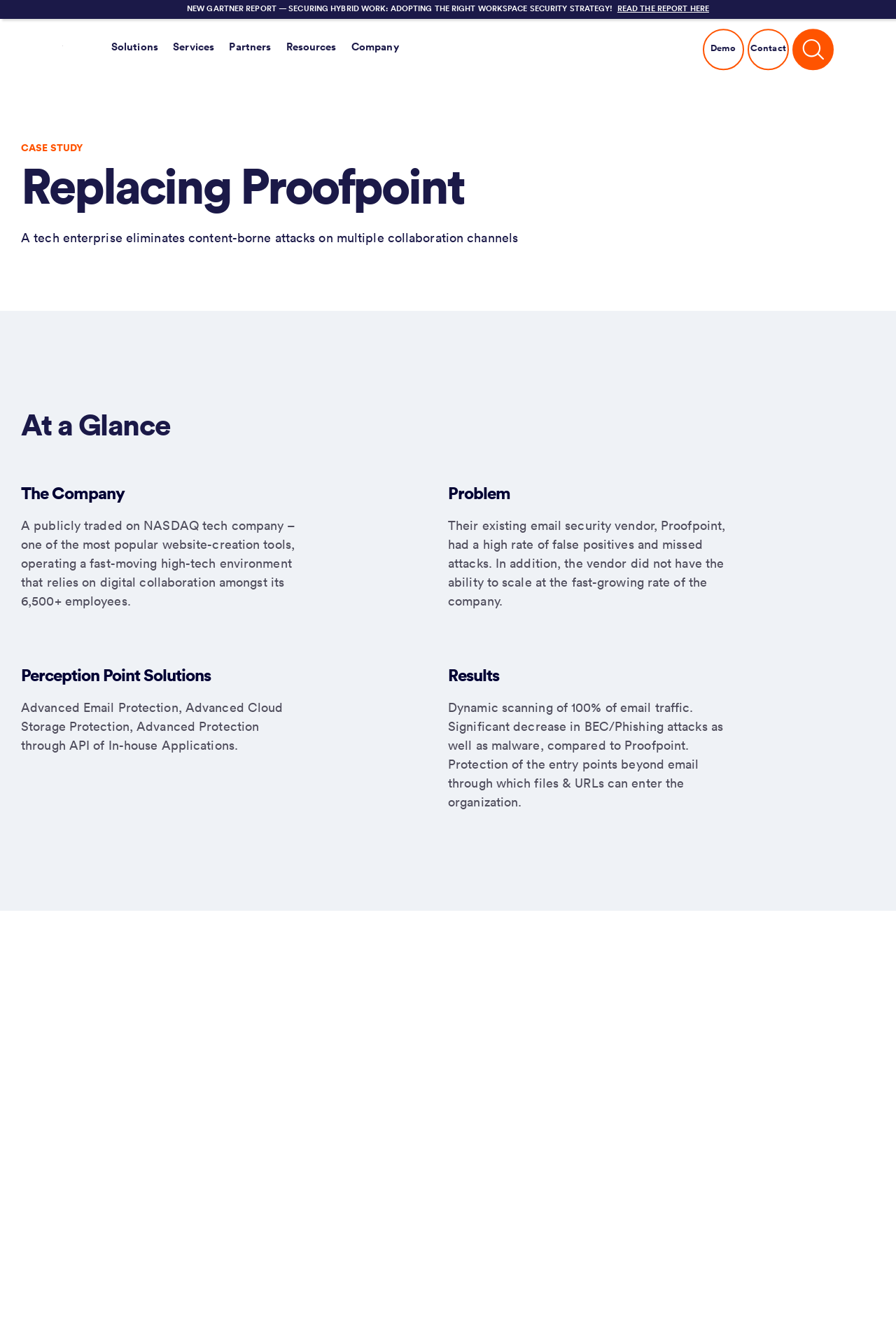Determine the bounding box coordinates of the element that should be clicked to execute the following command: "Read the new Gartner report".

[0.689, 0.002, 0.791, 0.011]